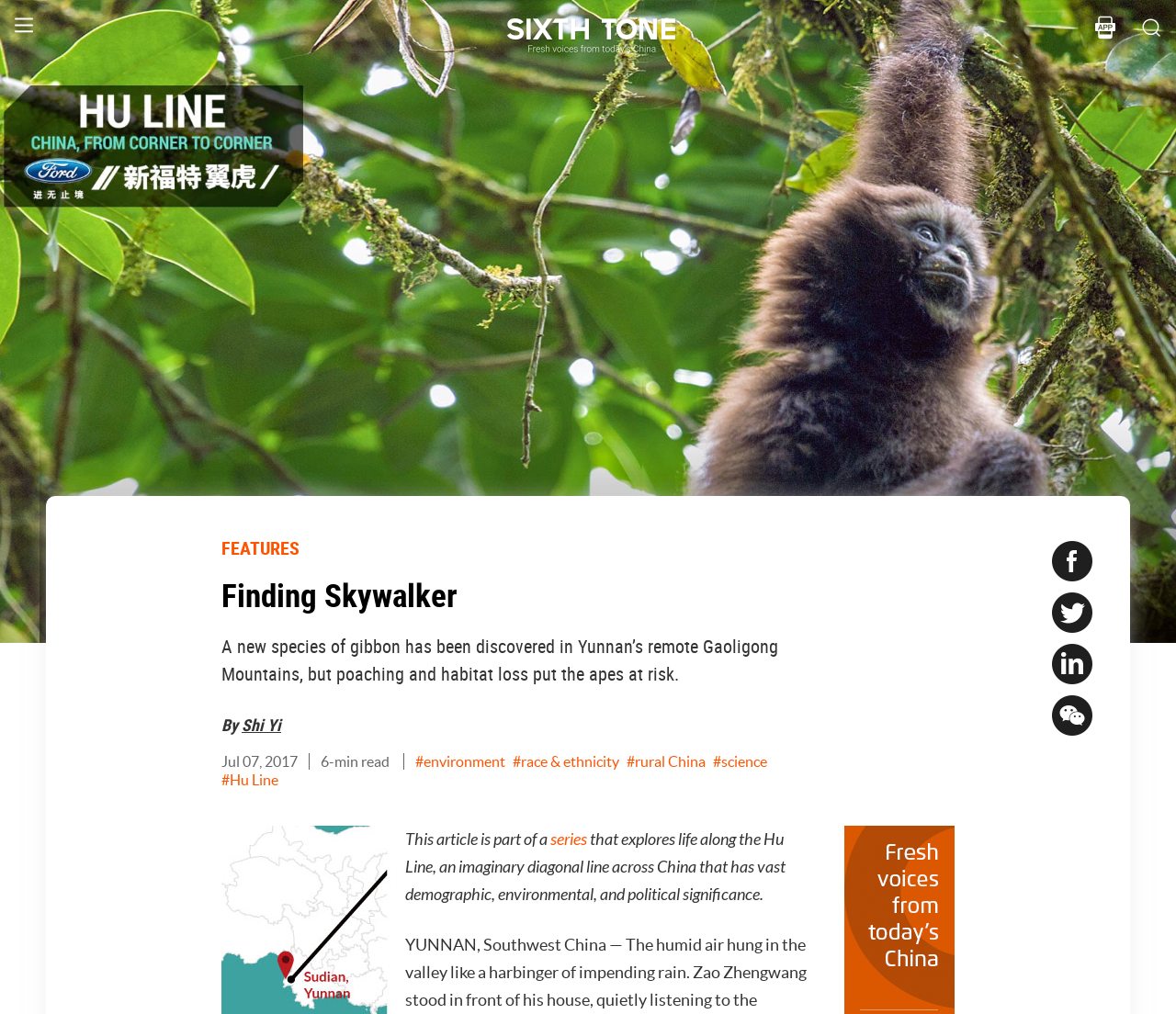What is the topic of the article?
Using the visual information, answer the question in a single word or phrase.

Gibbon discovery